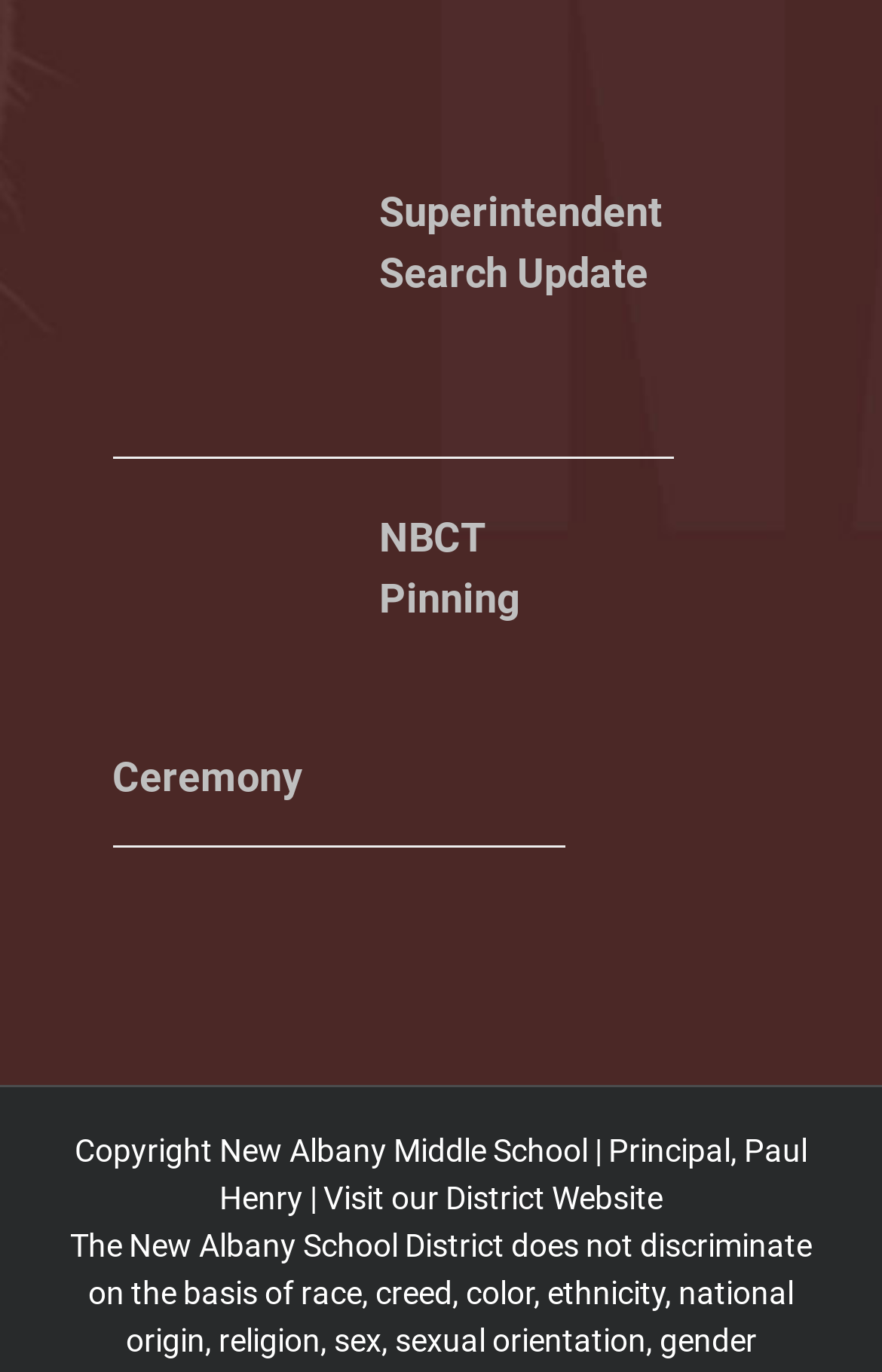Determine the bounding box coordinates of the UI element described below. Use the format (top-left x, top-left y, bottom-right x, bottom-right y) with floating point numbers between 0 and 1: Pinterest

None